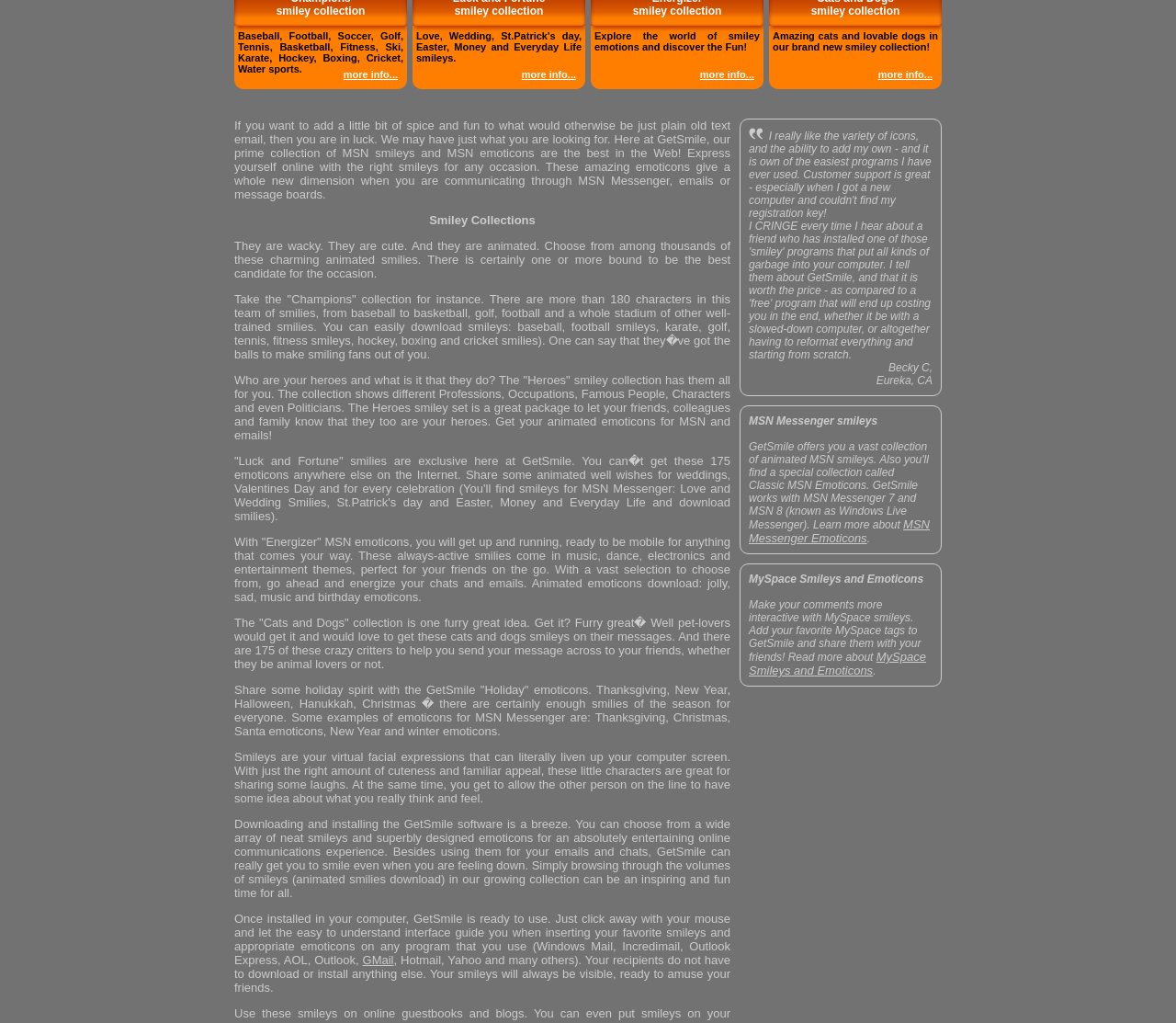Identify the bounding box for the UI element that is described as follows: "Terms of Service".

None